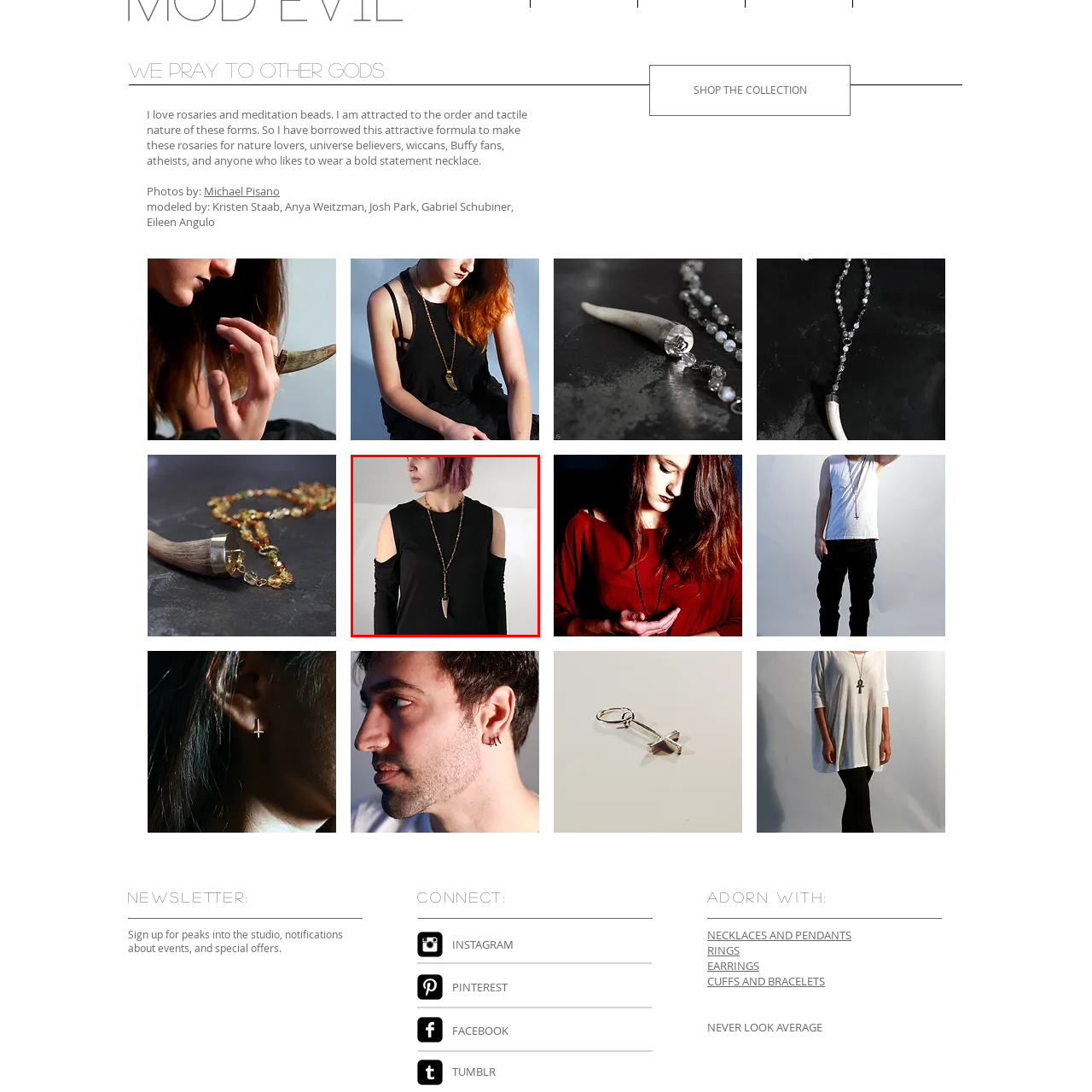Concentrate on the image section marked by the red rectangle and answer the following question comprehensively, using details from the image: Who might be appealed to by this necklace?

The caption states that the necklace's design resonates with nature lovers and spiritual seekers alike, implying that the necklace's unique features and aesthetic appeal to individuals who appreciate natural and spiritual themes.